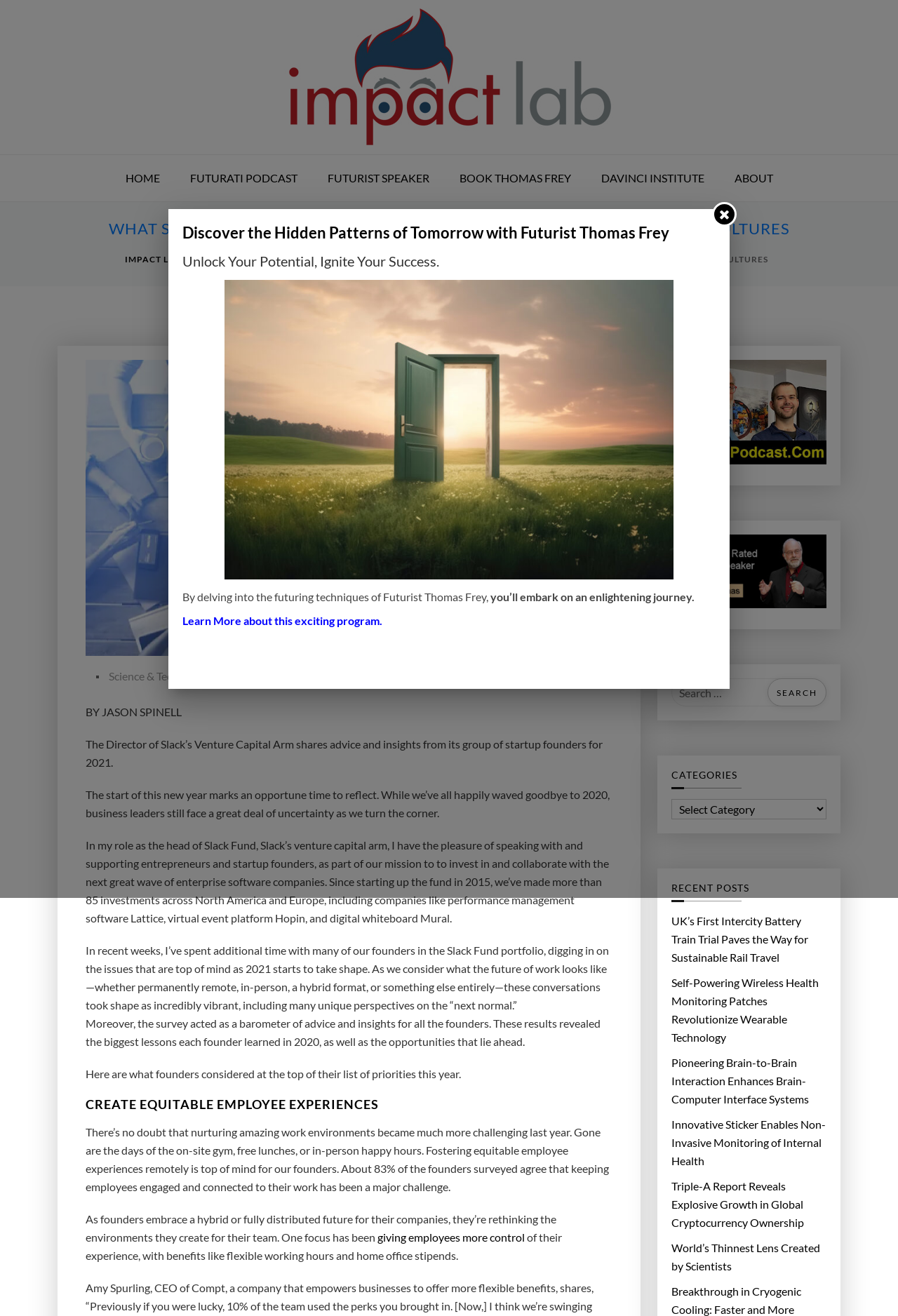Please study the image and answer the question comprehensively:
What is the name of the futurist mentioned on the webpage?

I found the answer by looking at the webpage's content, specifically the heading 'Discover the Hidden Patterns of Tomorrow with Futurist Thomas Frey' and the link 'Thomas Frey Futurist Futurati Podcasts'.